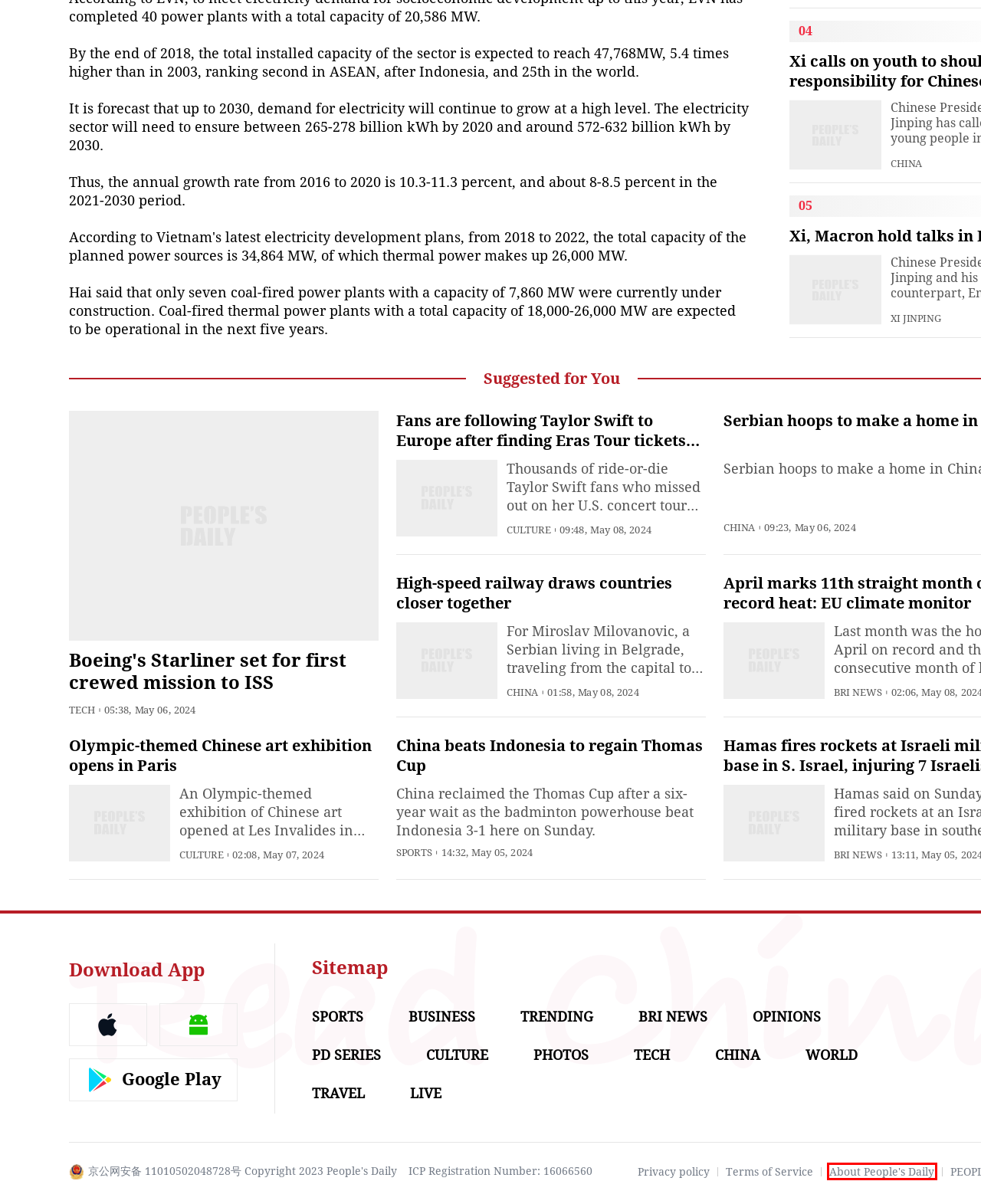With the provided webpage screenshot containing a red bounding box around a UI element, determine which description best matches the new webpage that appears after clicking the selected element. The choices are:
A. ‎People's Daily-News from China on the App Store
B. Privacy policy
C. People's Daily
D. About PeopleDaily
E. About Us
F. People's Daily官方下载-People's Daily app 最新版本免费下载-应用宝官网
G. 全国互联网安全管理平台
H. People's Daily English language App - Homepage - Breaking News, China News, World News and Video

D